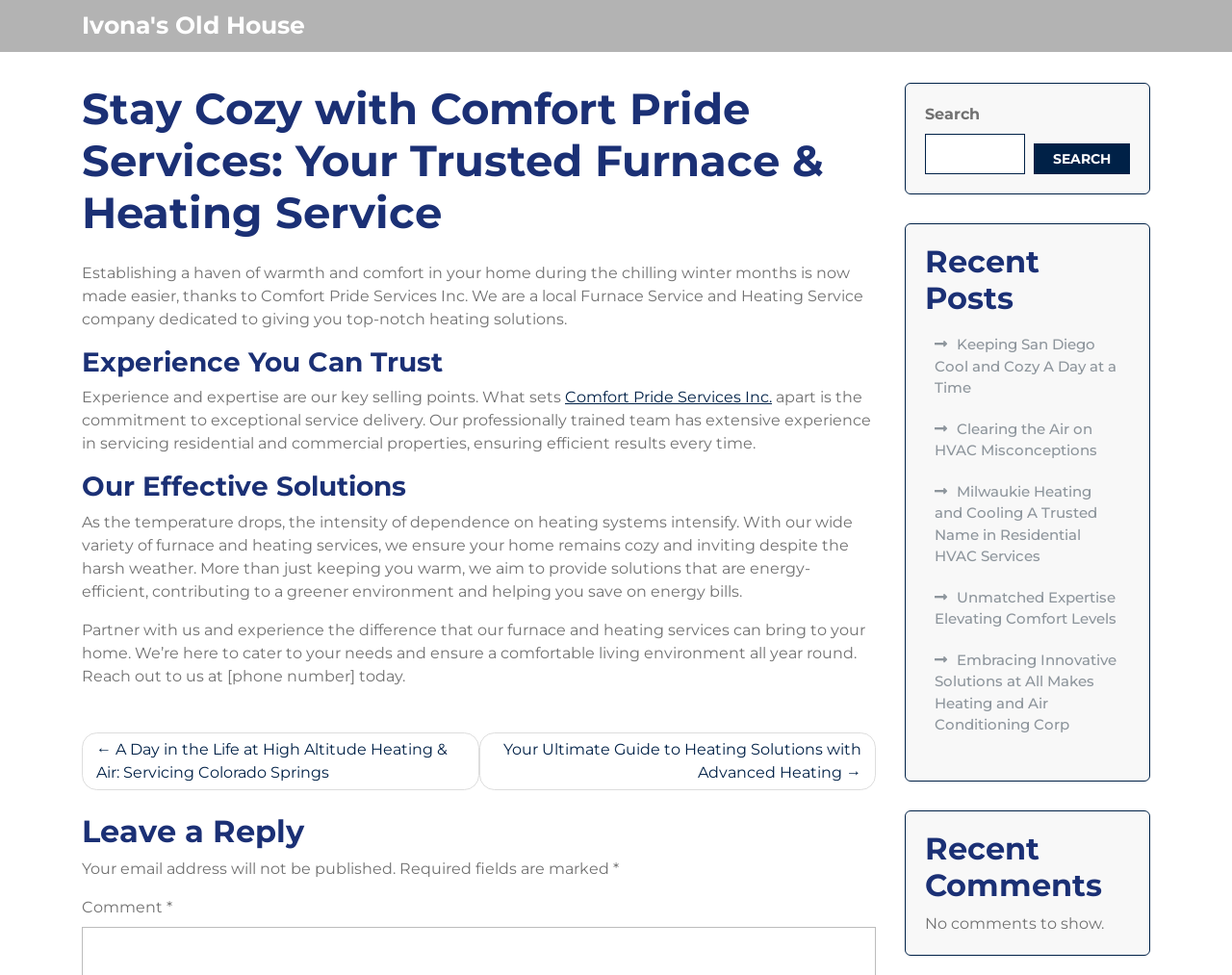How can I contact Comfort Pride Services Inc.?
Please provide a single word or phrase answer based on the image.

Call [phone number]